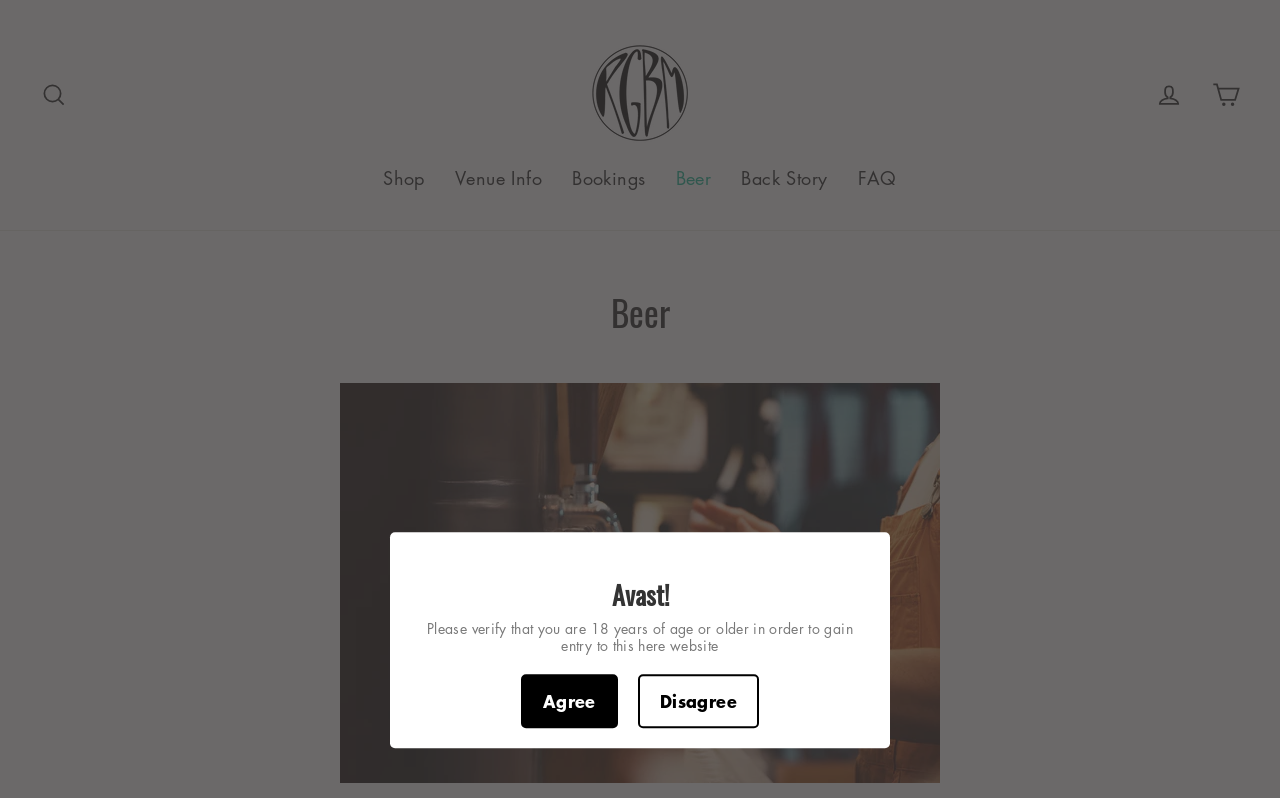Locate the bounding box coordinates of the element that needs to be clicked to carry out the instruction: "Agree to the terms". The coordinates should be given as four float numbers ranging from 0 to 1, i.e., [left, top, right, bottom].

[0.407, 0.845, 0.483, 0.912]